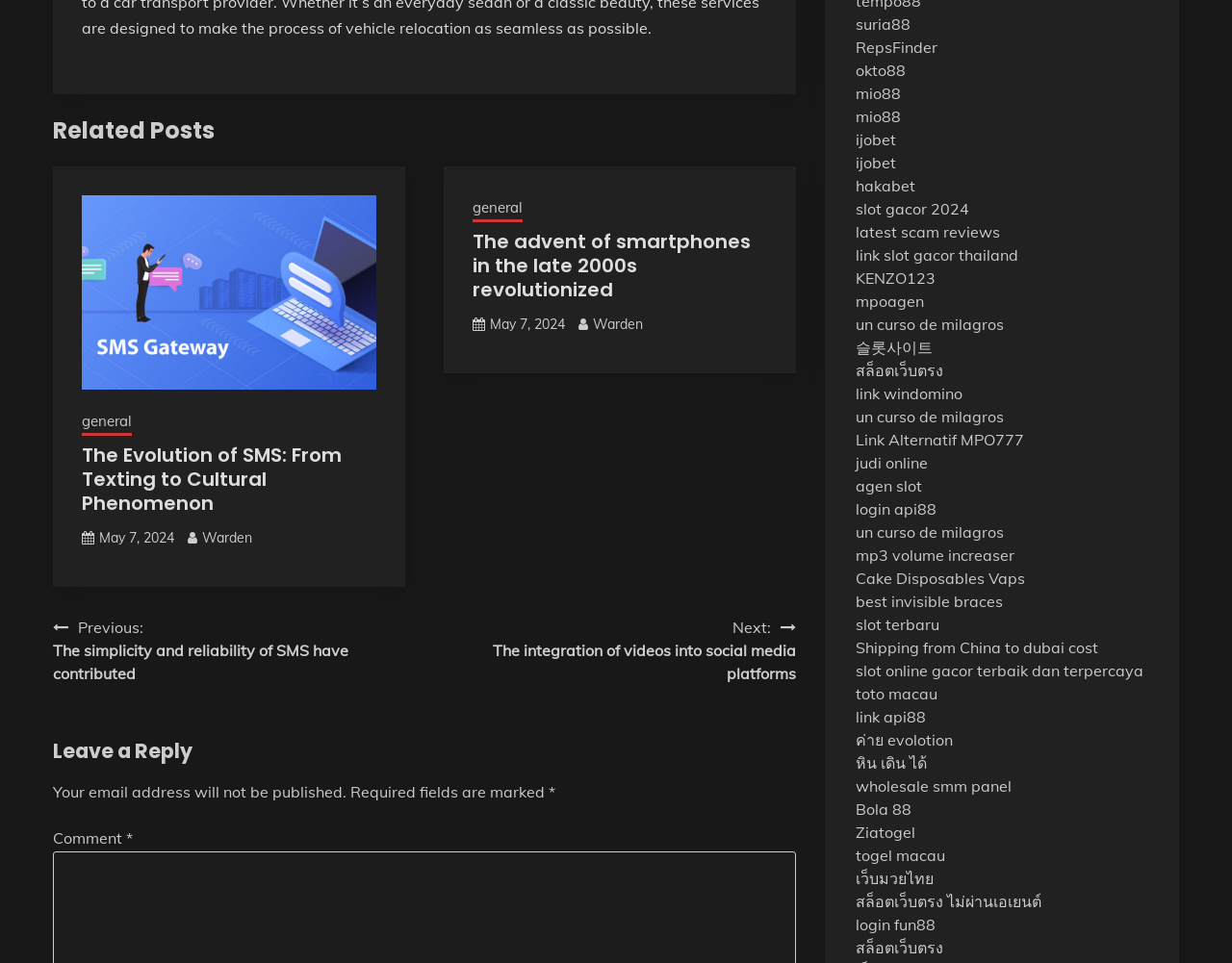Identify the bounding box coordinates of the element that should be clicked to fulfill this task: "View the details of the Battle of Ideas festival". The coordinates should be provided as four float numbers between 0 and 1, i.e., [left, top, right, bottom].

None